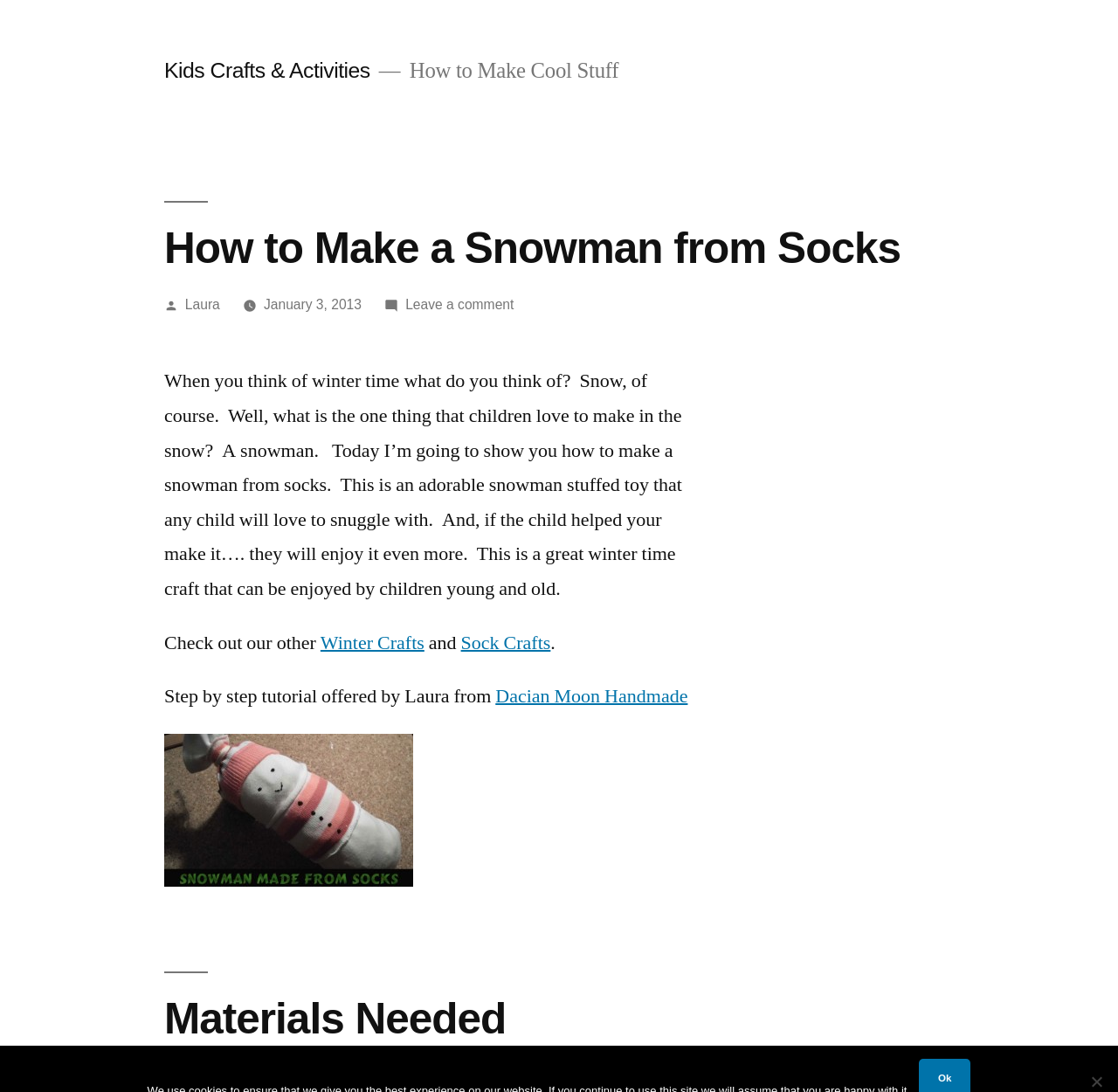Please provide a detailed answer to the question below by examining the image:
Who is the author of this tutorial?

The author of this tutorial is Laura, as mentioned in the paragraph 'Posted by Laura'.